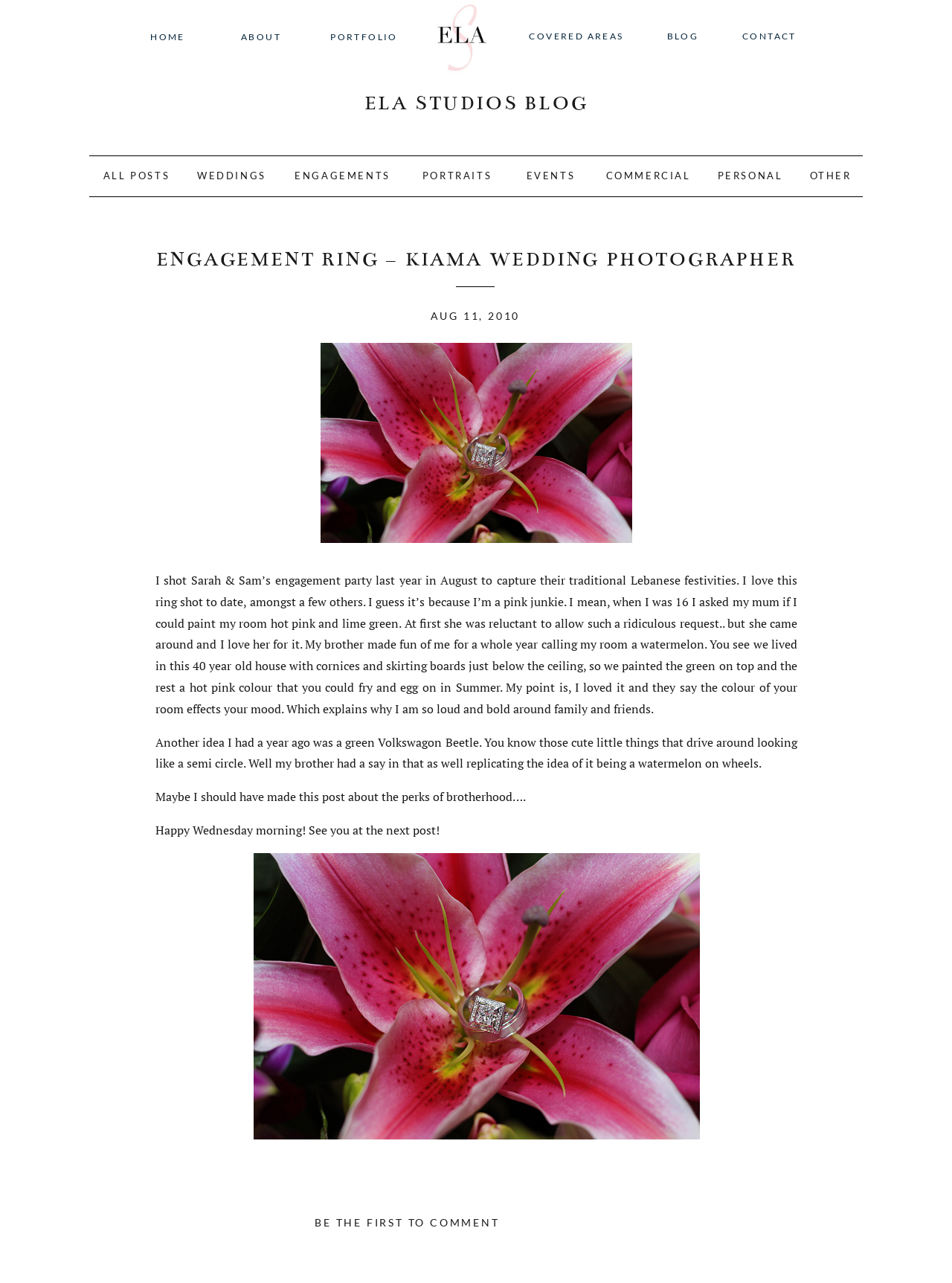What type of party did the photographer shoot?
Look at the image and answer the question with a single word or phrase.

Engagement party